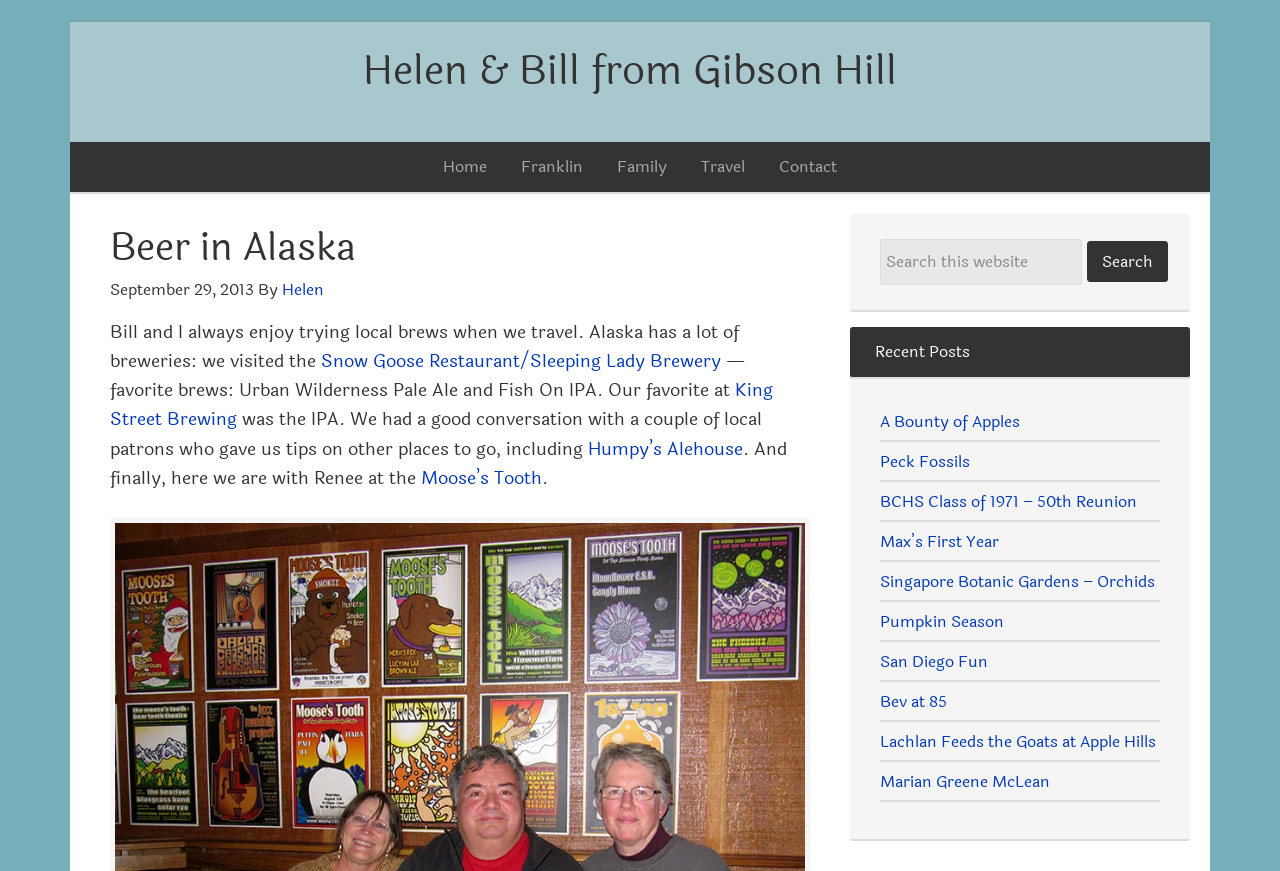What is the name of the website section that contains links to recent posts?
Please provide a single word or phrase as your answer based on the screenshot.

Primary Sidebar